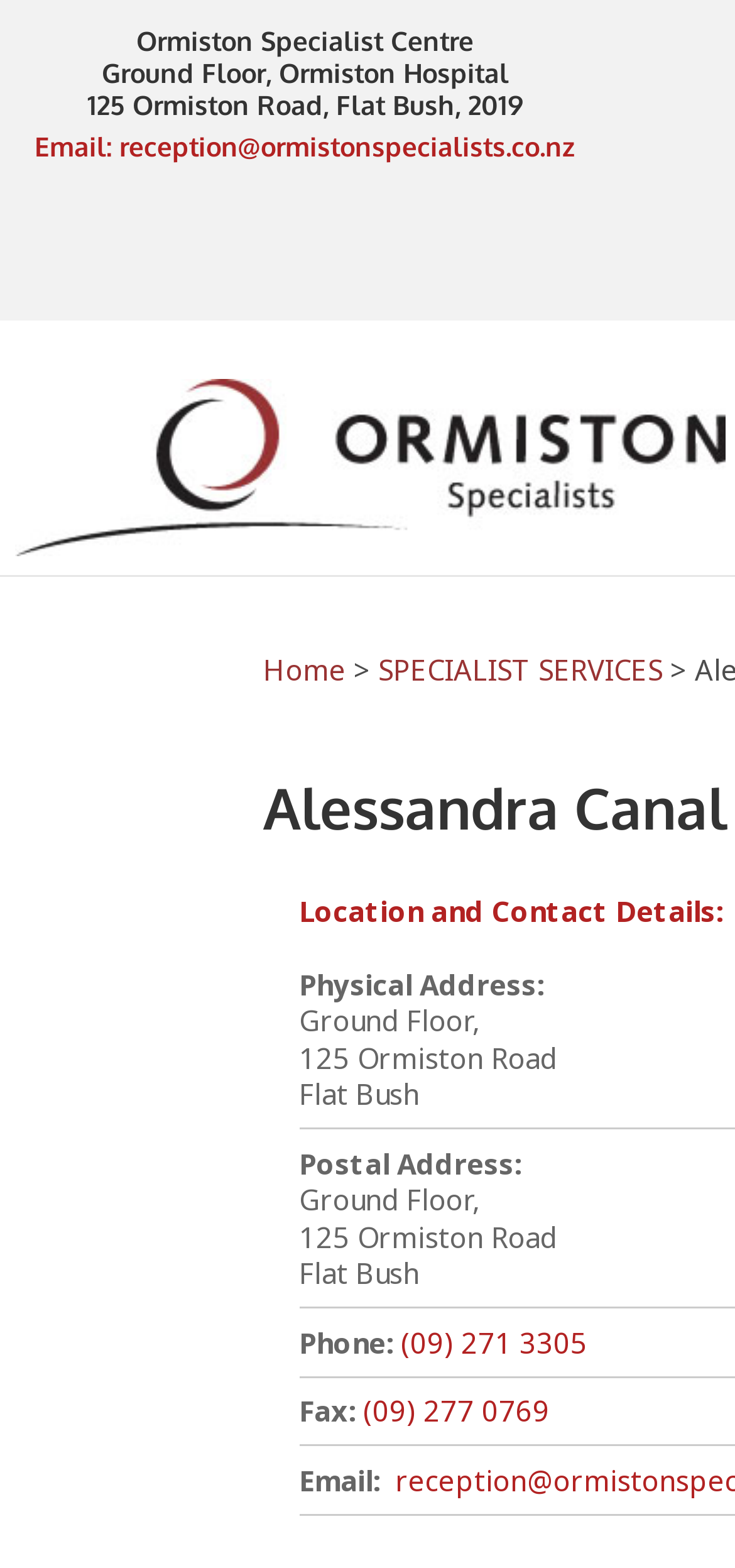Generate a thorough description of the webpage.

This webpage is about Alessandra Canal, a plastic and reconstructive surgeon. At the top-left corner, there is an image of the Ormiston Specialist Centre. Below the image, there is a table cell containing the centre's address, email, and other contact information. The address is "Ormiston Hospital 125 Ormiston Road, Flat Bush, 2019", and the email is "reception@ormistonspecialists.co.nz", which is also a clickable link.

On the top-right corner, there are three links: "Home", ">" (an arrow), and "SPECIALIST SERVICES". The "SPECIALIST SERVICES" link has a dropdown menu that lists the location and contact details of the centre. The location and contact details include the physical address, postal address, phone number, fax number, and email.

The physical address and postal address are the same, which is "Ground Floor, 125 Ormiston Road, Flat Bush". The phone number is "(09) 271 3305", and the fax number is "(09) 277 0769". The email is not explicitly stated, but there is a link to "reception@ormistonspecialists.co.nz" again.